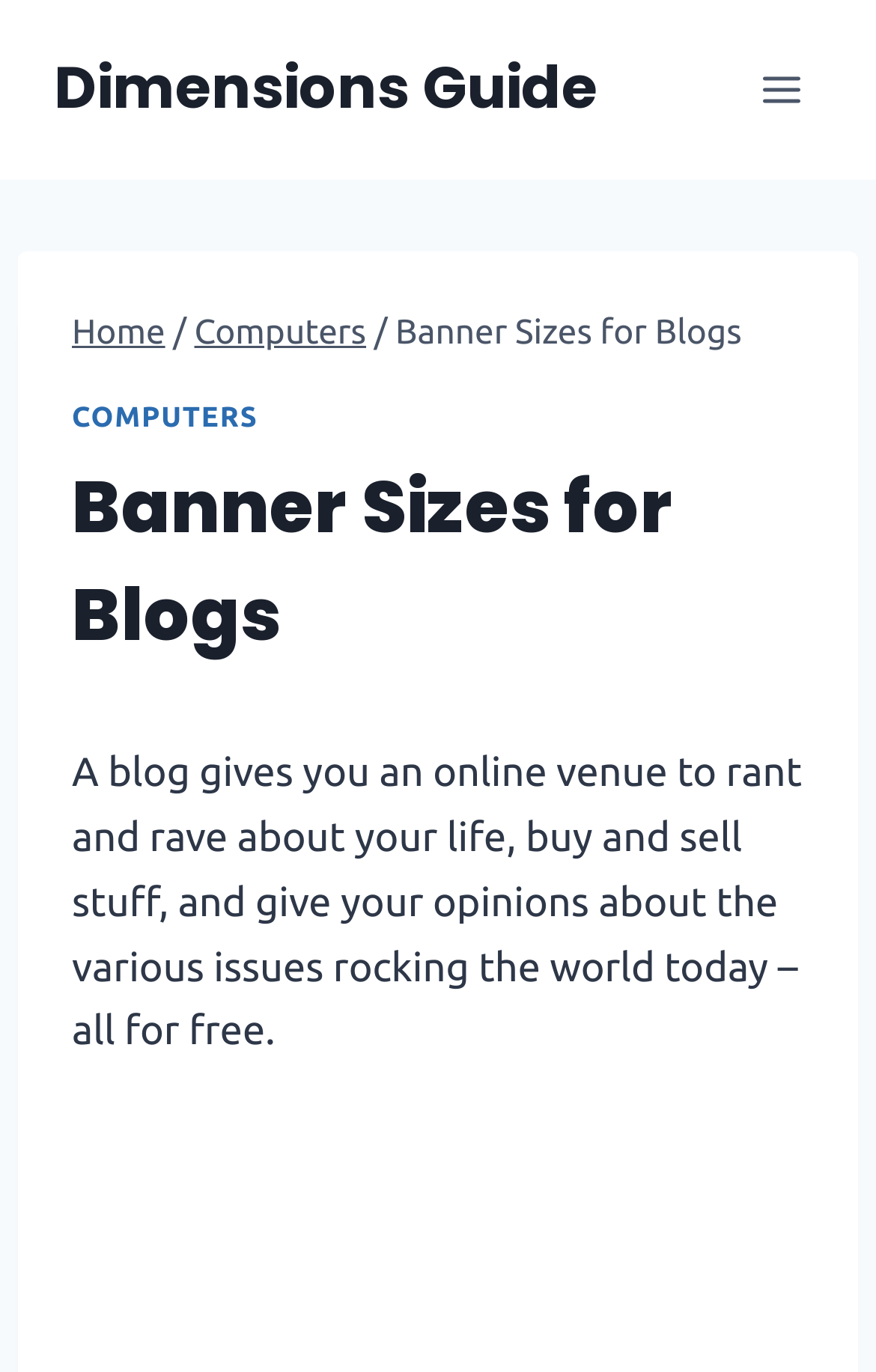Is there a menu on the webpage?
Based on the image, respond with a single word or phrase.

Yes